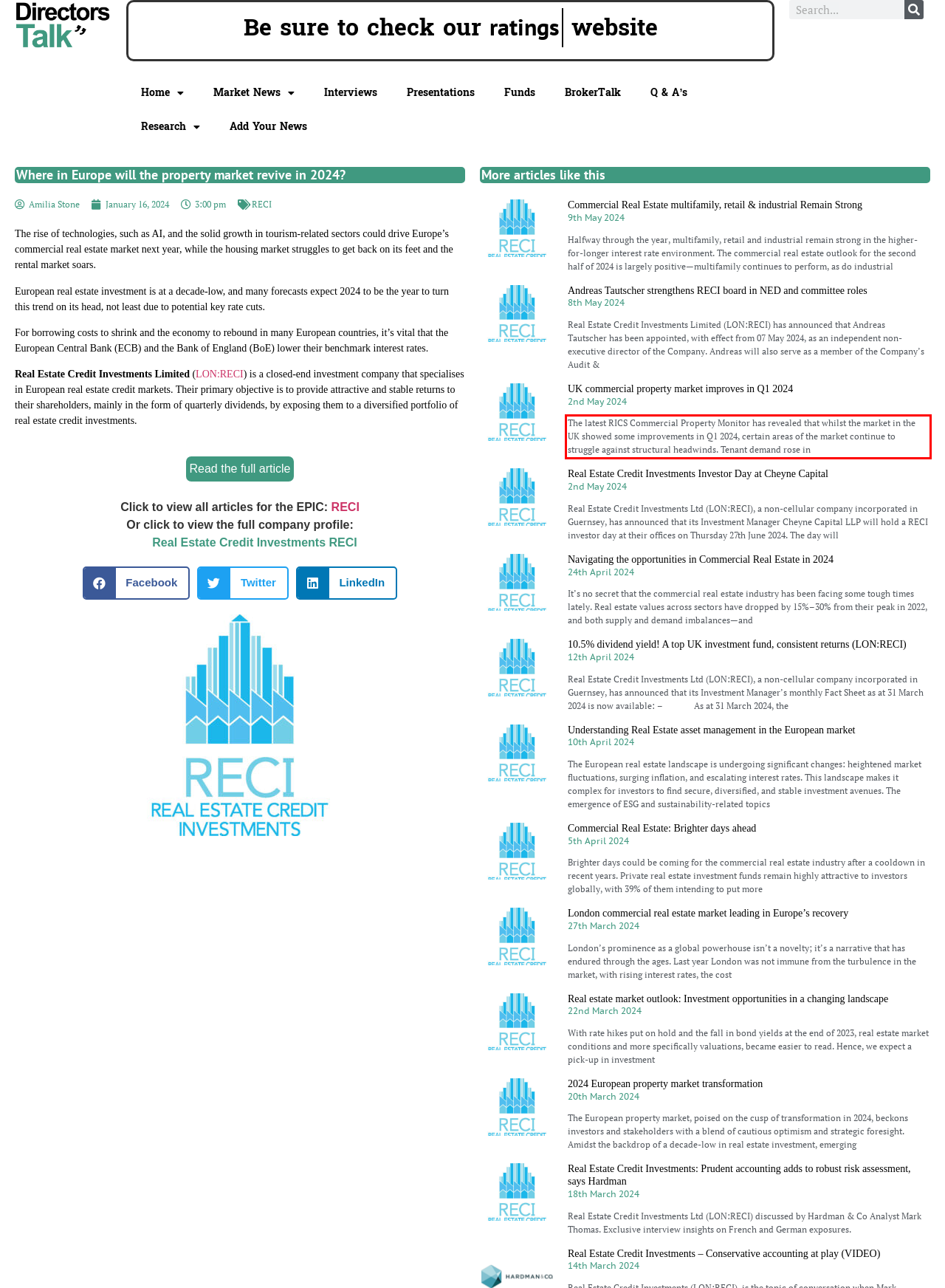With the given screenshot of a webpage, locate the red rectangle bounding box and extract the text content using OCR.

The latest RICS Commercial Property Monitor has revealed that whilst the market in the UK showed some improvements in Q1 2024, certain areas of the market continue to struggle against structural headwinds. Tenant demand rose in